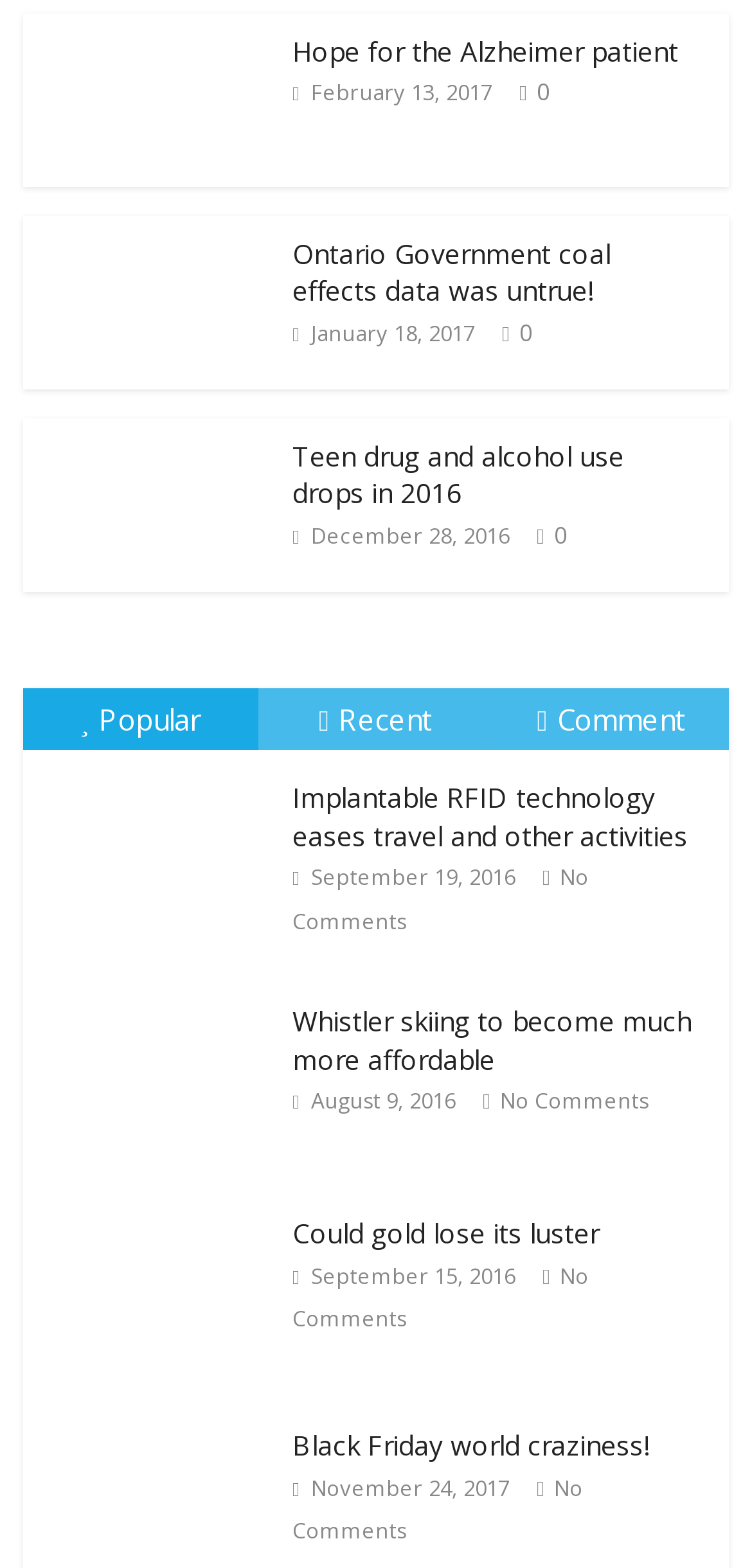Please specify the bounding box coordinates of the area that should be clicked to accomplish the following instruction: "Read the Memorandum GC 15-04". The coordinates should consist of four float numbers between 0 and 1, i.e., [left, top, right, bottom].

None